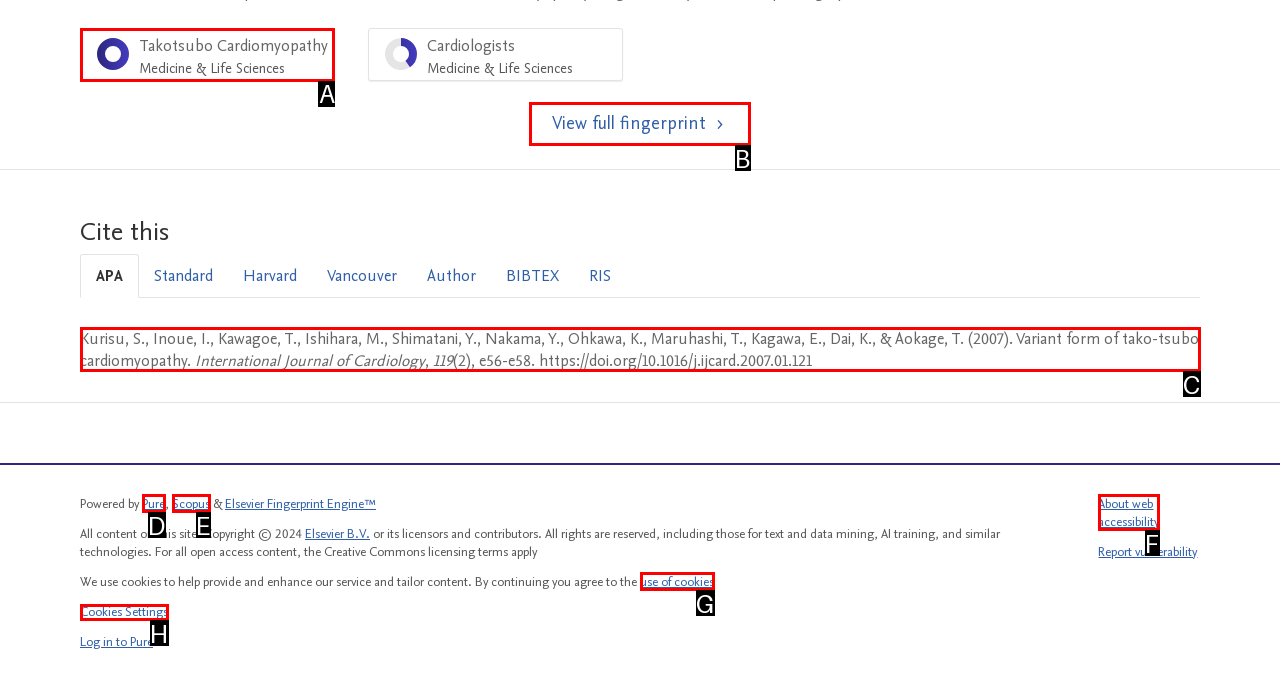Find the option you need to click to complete the following instruction: Click on the 'View full fingerprint' link
Answer with the corresponding letter from the choices given directly.

B